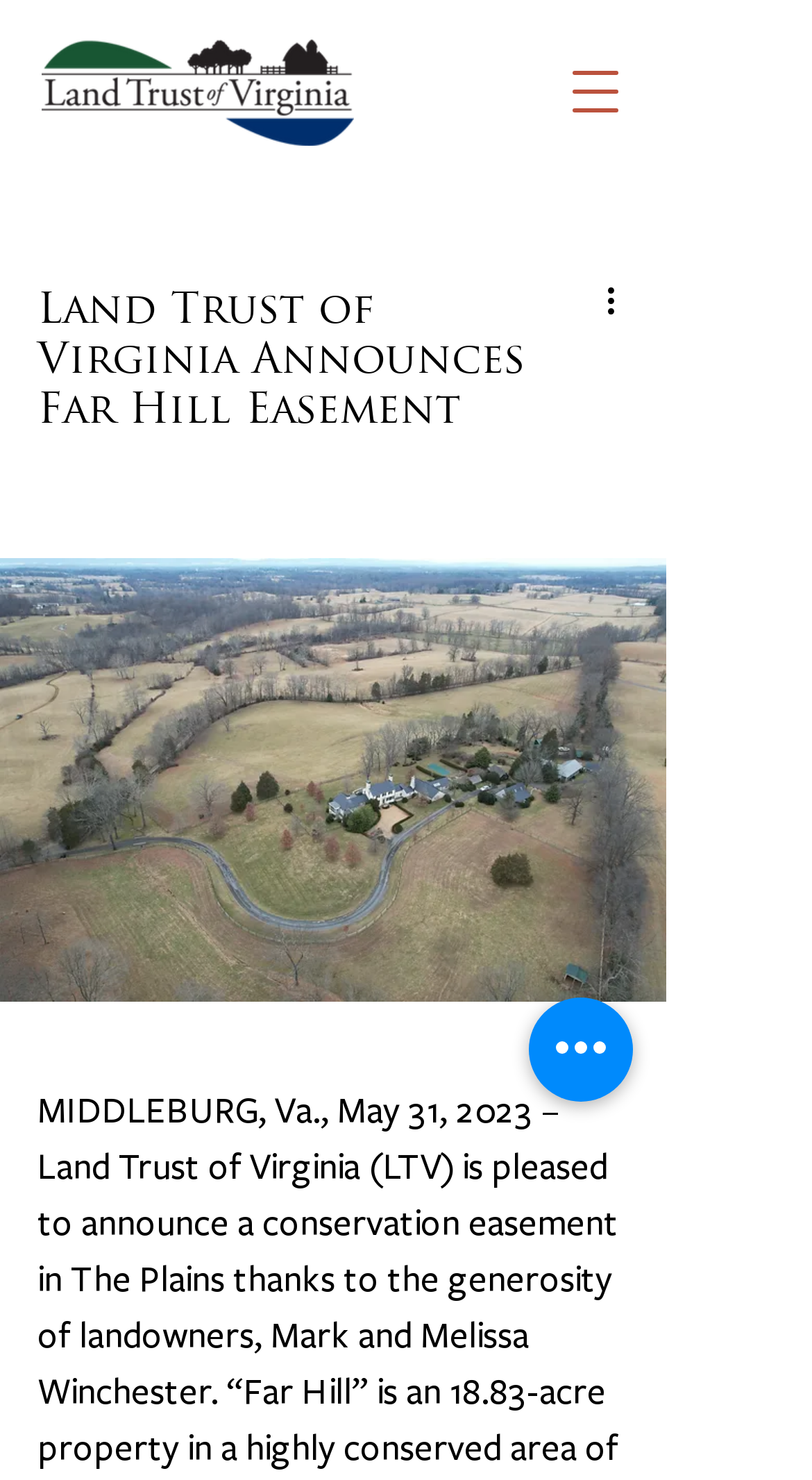Detail the various sections and features of the webpage.

The webpage is about the Land Trust of Virginia announcing a conservation easement in The Plains, thanks to the generosity of landowners, Mark and Melissa. 

At the top left of the page, there is a link to the Land Trust of Virginia logo, which is also an image. To the right of the logo, there is a button to open the navigation menu. This button has a popup dialog. 

Below the logo, there is a heading that reads "Land Trust of Virginia Announces Far Hill Easement". 

To the right of the heading, there is a button with no text, and below it, there is a static text with a non-breaking space character. 

At the top right of the page, there is a button for "More actions" with an image. 

At the bottom right of the page, there is a button for "Quick actions".